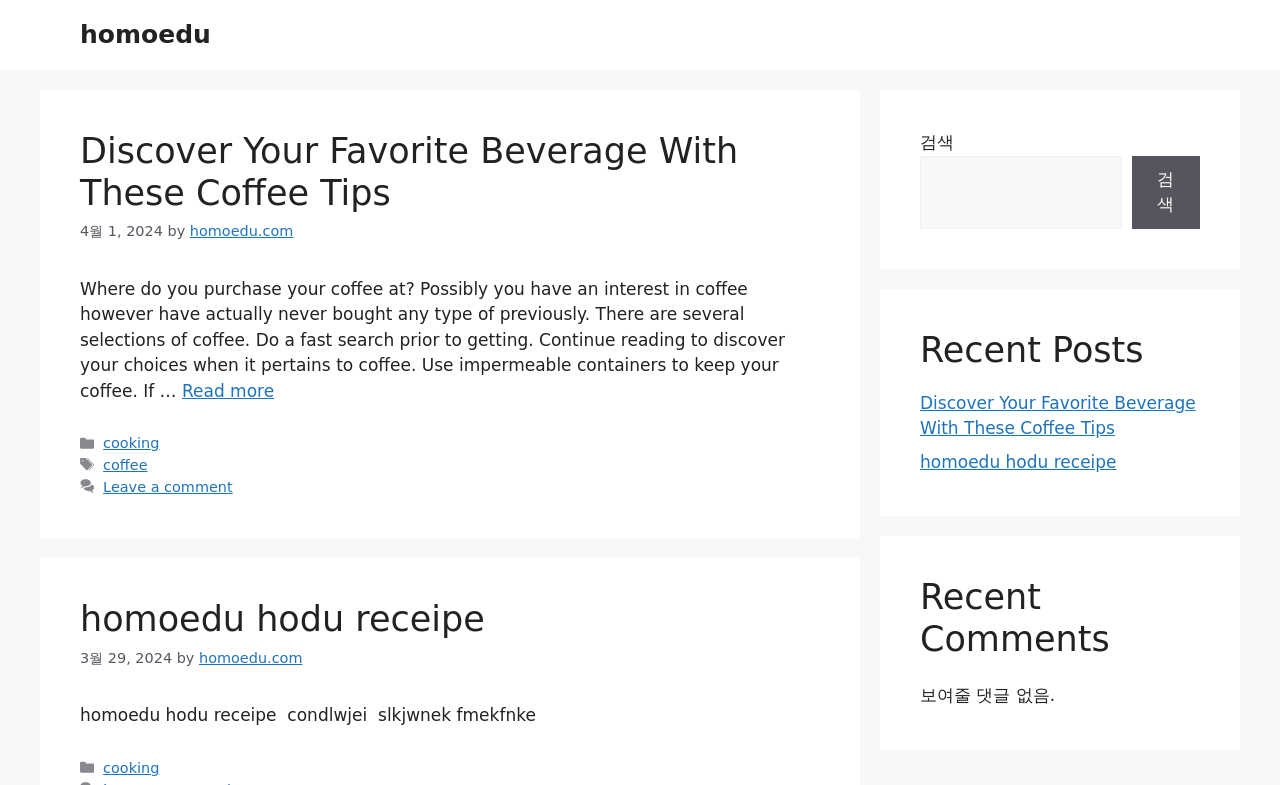Can you find the bounding box coordinates for the element to click on to achieve the instruction: "view recent posts"?

[0.719, 0.418, 0.938, 0.472]